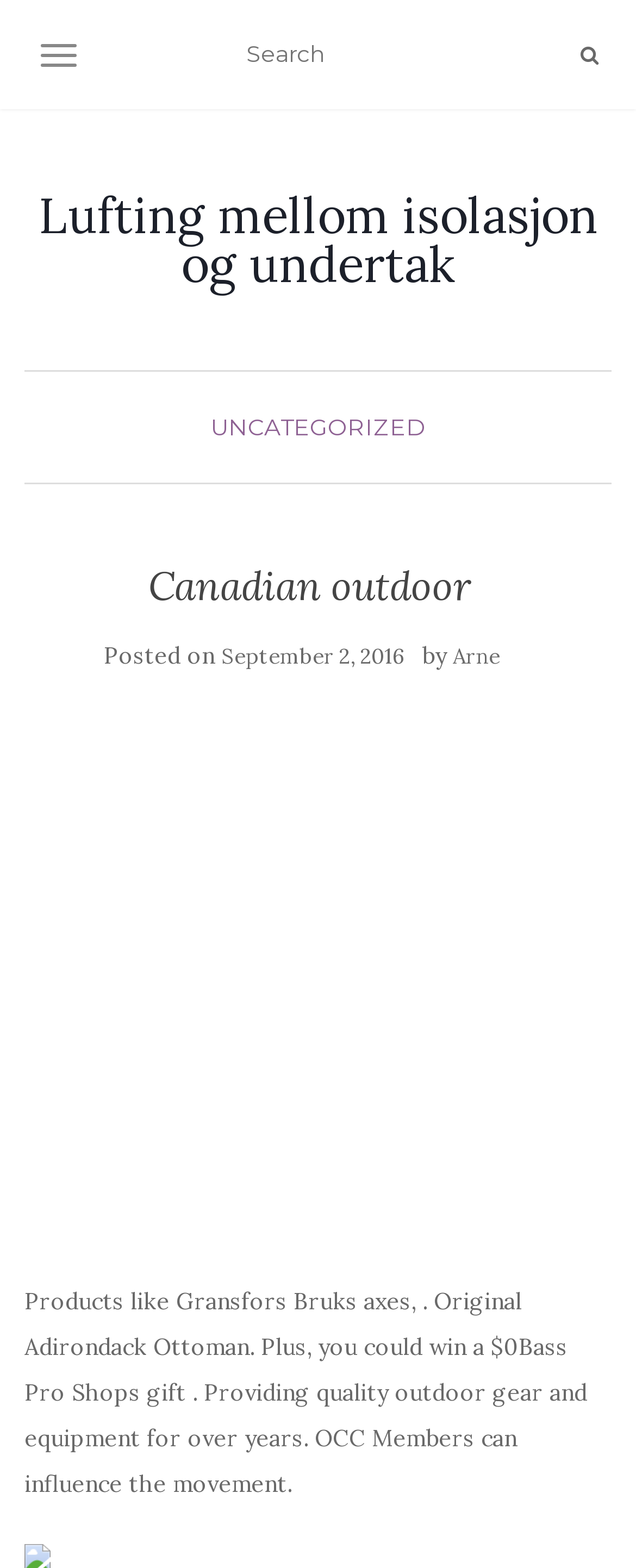Locate the bounding box coordinates of the clickable part needed for the task: "Read the post from September 2, 2016".

[0.347, 0.41, 0.637, 0.428]